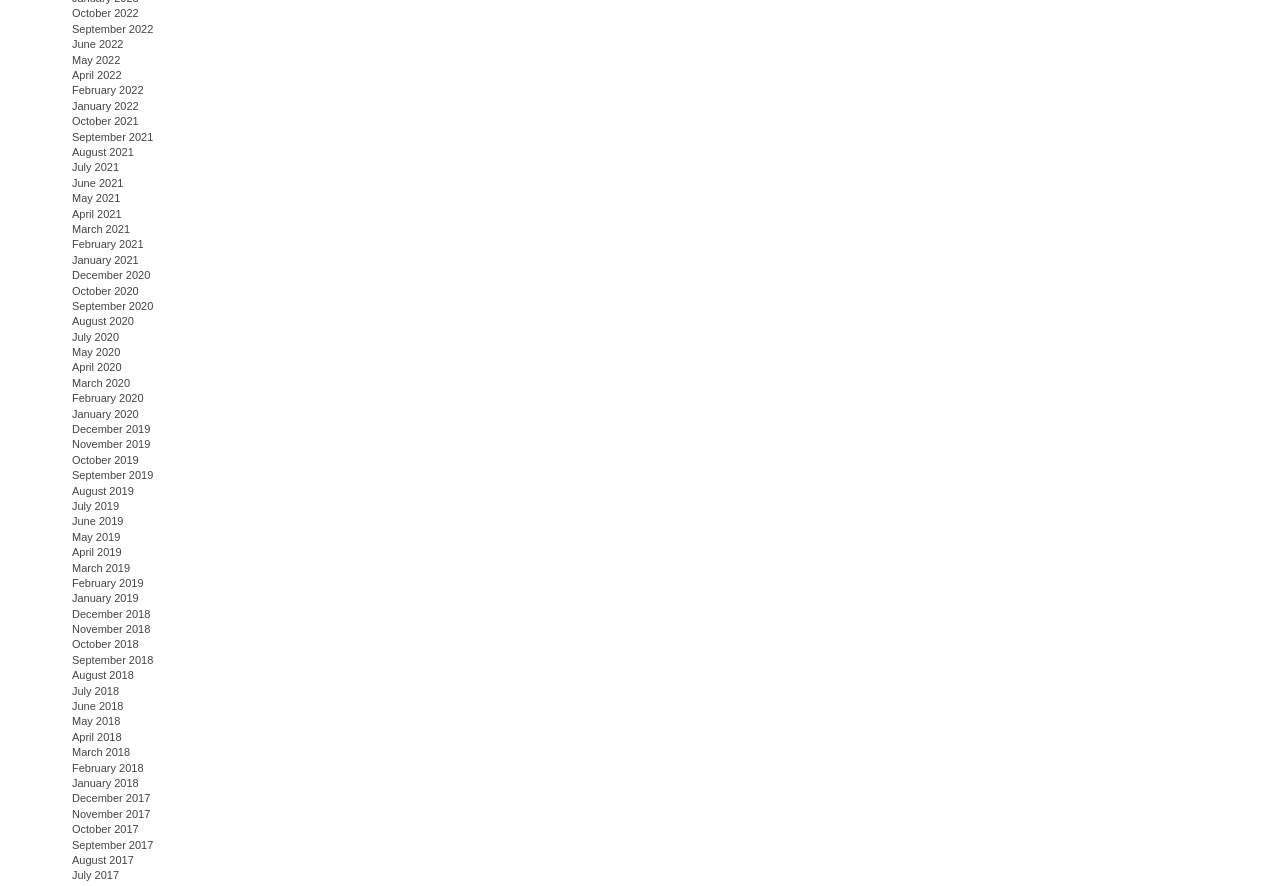Determine the bounding box coordinates of the region to click in order to accomplish the following instruction: "View April 2019". Provide the coordinates as four float numbers between 0 and 1, specifically [left, top, right, bottom].

[0.056, 0.616, 0.095, 0.63]